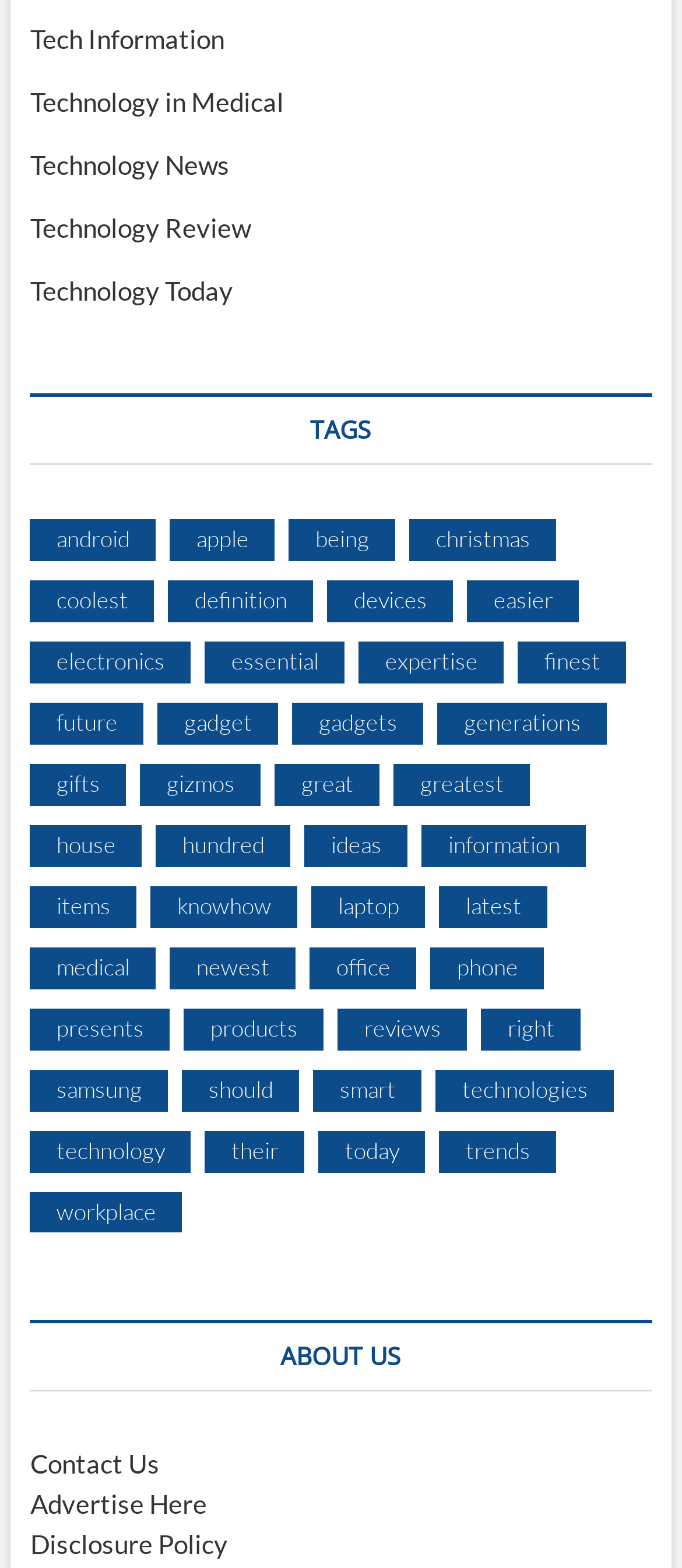Please pinpoint the bounding box coordinates for the region I should click to adhere to this instruction: "Contact Us".

[0.044, 0.924, 0.234, 0.944]